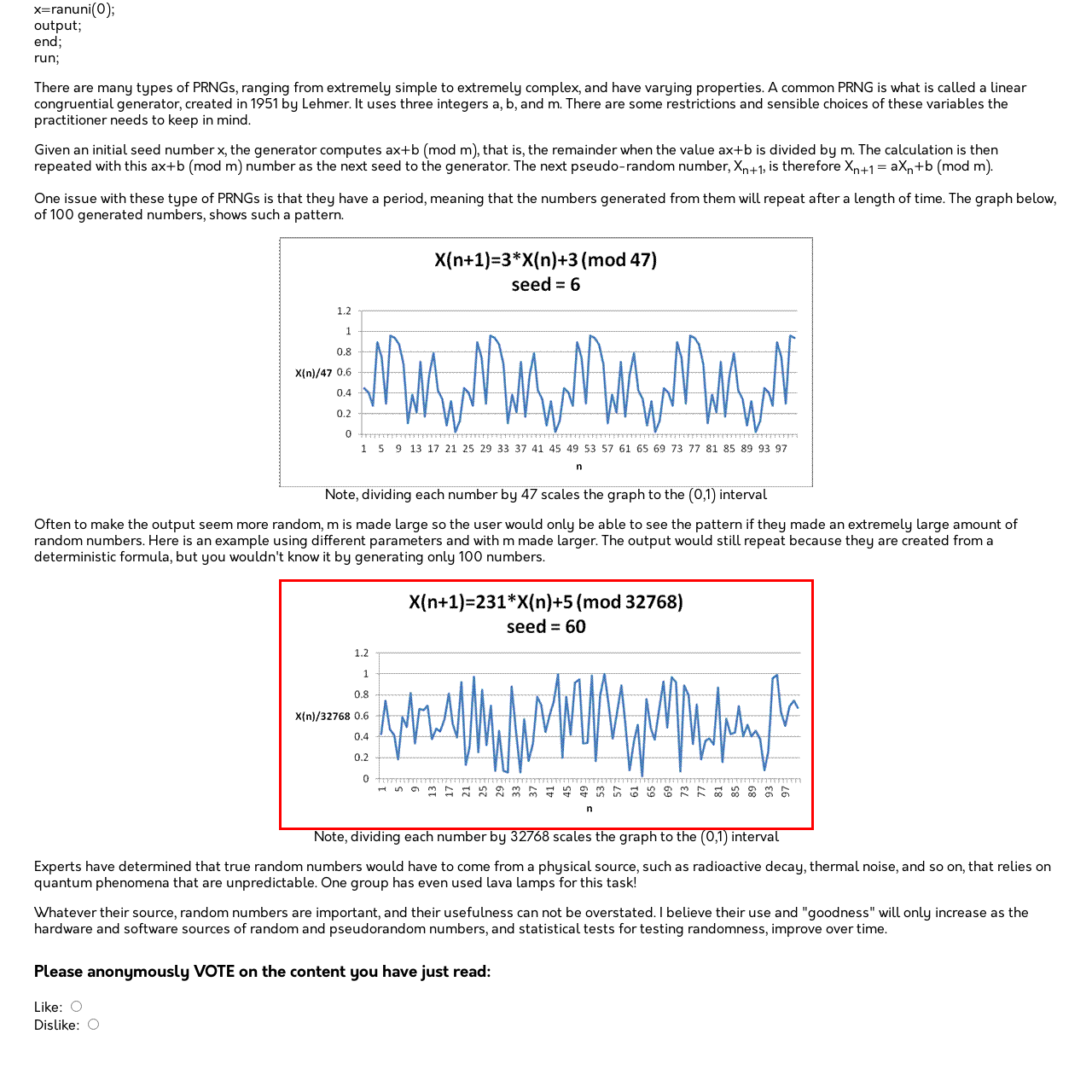What is the range of the iteration variable n?
Look at the image within the red bounding box and respond with a single word or phrase.

1 to 97